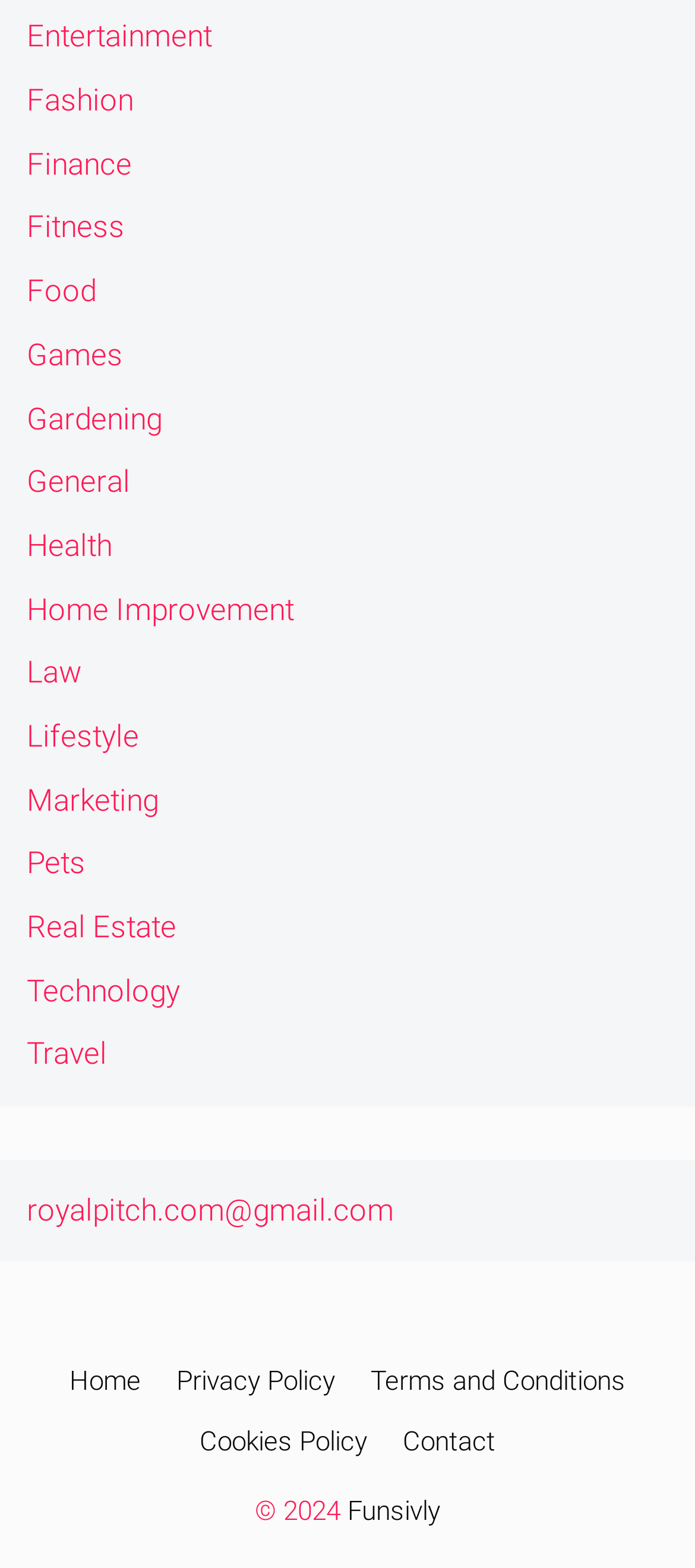Bounding box coordinates are given in the format (top-left x, top-left y, bottom-right x, bottom-right y). All values should be floating point numbers between 0 and 1. Provide the bounding box coordinate for the UI element described as: Terms and Conditions

[0.533, 0.87, 0.9, 0.891]